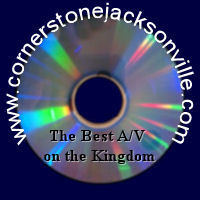What is the purpose of the resource?
Use the information from the image to give a detailed answer to the question.

The imagery suggests a resource that may be beneficial for those interested in enhancing their understanding or experience of spiritual teachings through audio or video formats, which implies that the purpose of the resource is to enhance spiritual teachings.